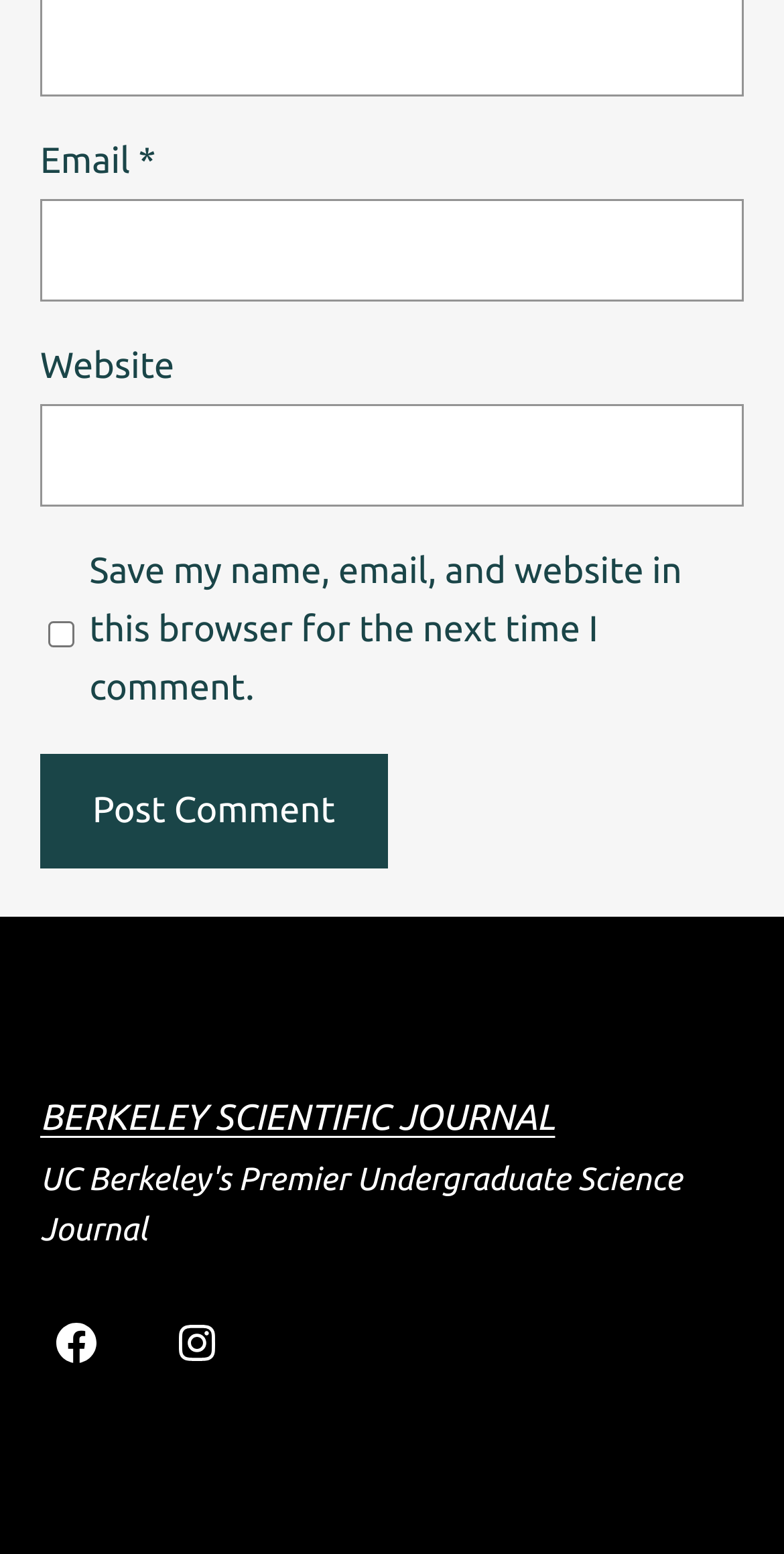Using the element description provided, determine the bounding box coordinates in the format (top-left x, top-left y, bottom-right x, bottom-right y). Ensure that all values are floating point numbers between 0 and 1. Element description: Berkeley Scientific Journal

[0.051, 0.706, 0.708, 0.732]